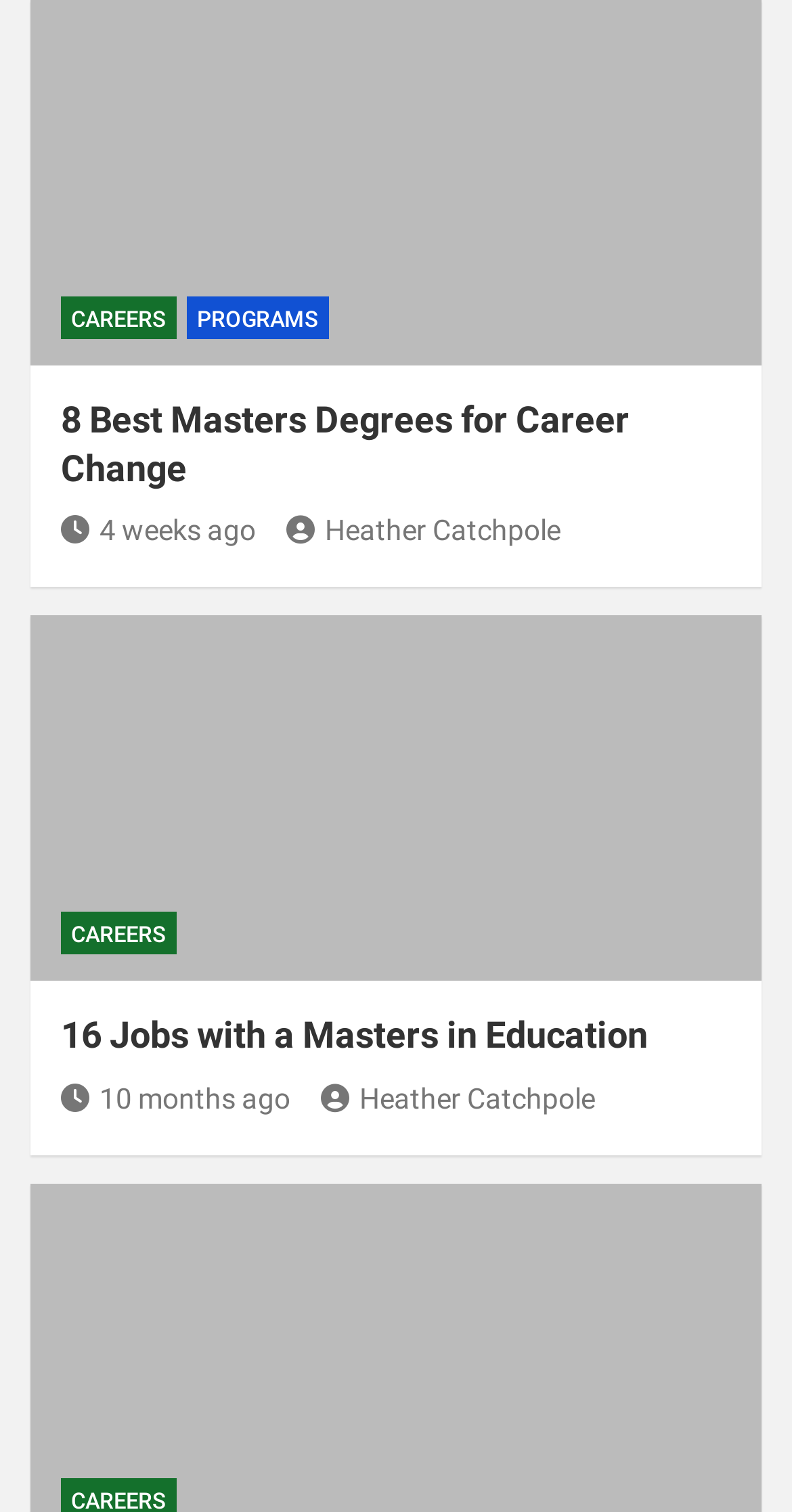Please locate the bounding box coordinates of the element's region that needs to be clicked to follow the instruction: "Click on CAREERS". The bounding box coordinates should be provided as four float numbers between 0 and 1, i.e., [left, top, right, bottom].

[0.077, 0.196, 0.223, 0.225]